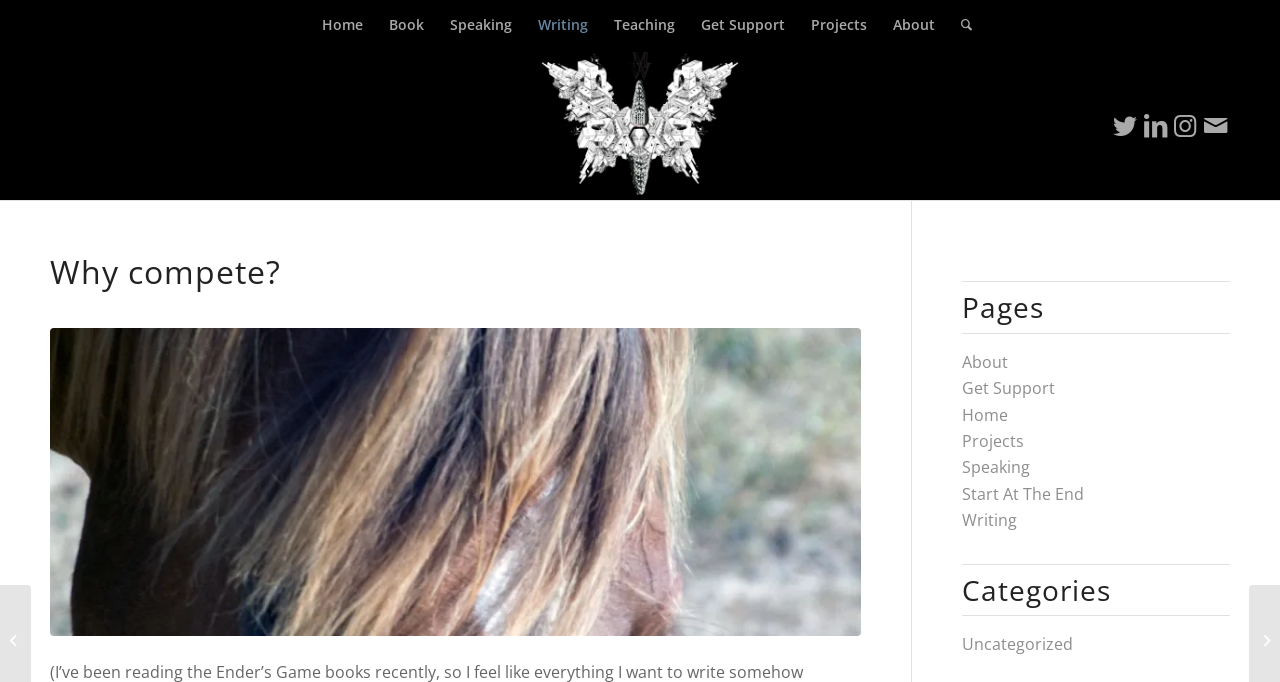Answer the question using only one word or a concise phrase: Is there a search function on the webpage?

Yes